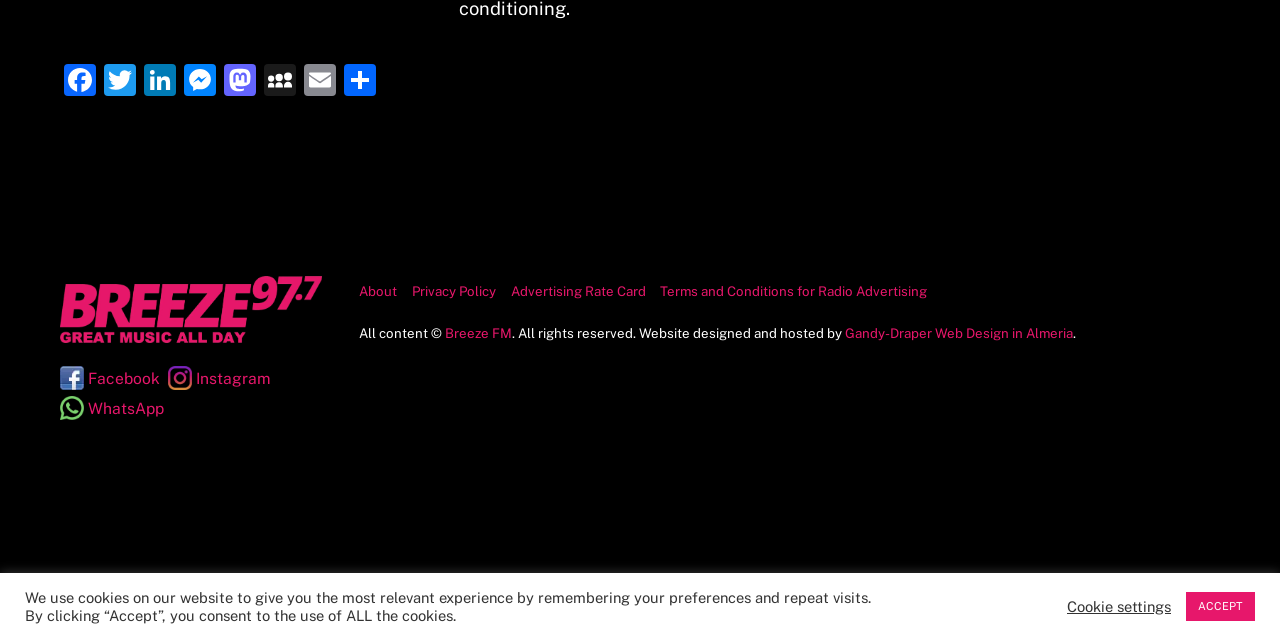Using the provided description: "Advertising Rate Card", find the bounding box coordinates of the corresponding UI element. The output should be four float numbers between 0 and 1, in the format [left, top, right, bottom].

[0.399, 0.442, 0.504, 0.467]